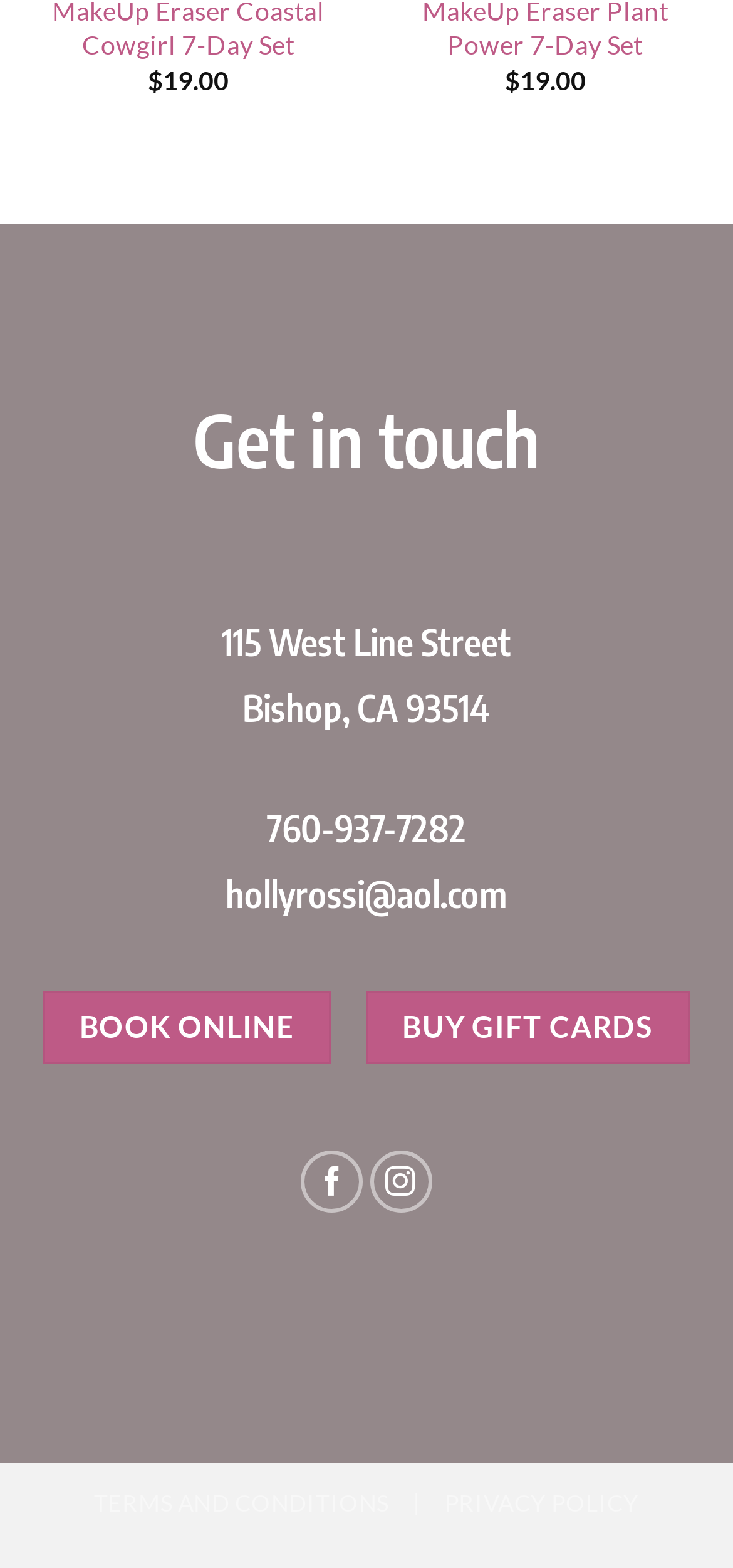What is the price?
Based on the image, provide your answer in one word or phrase.

$19.00